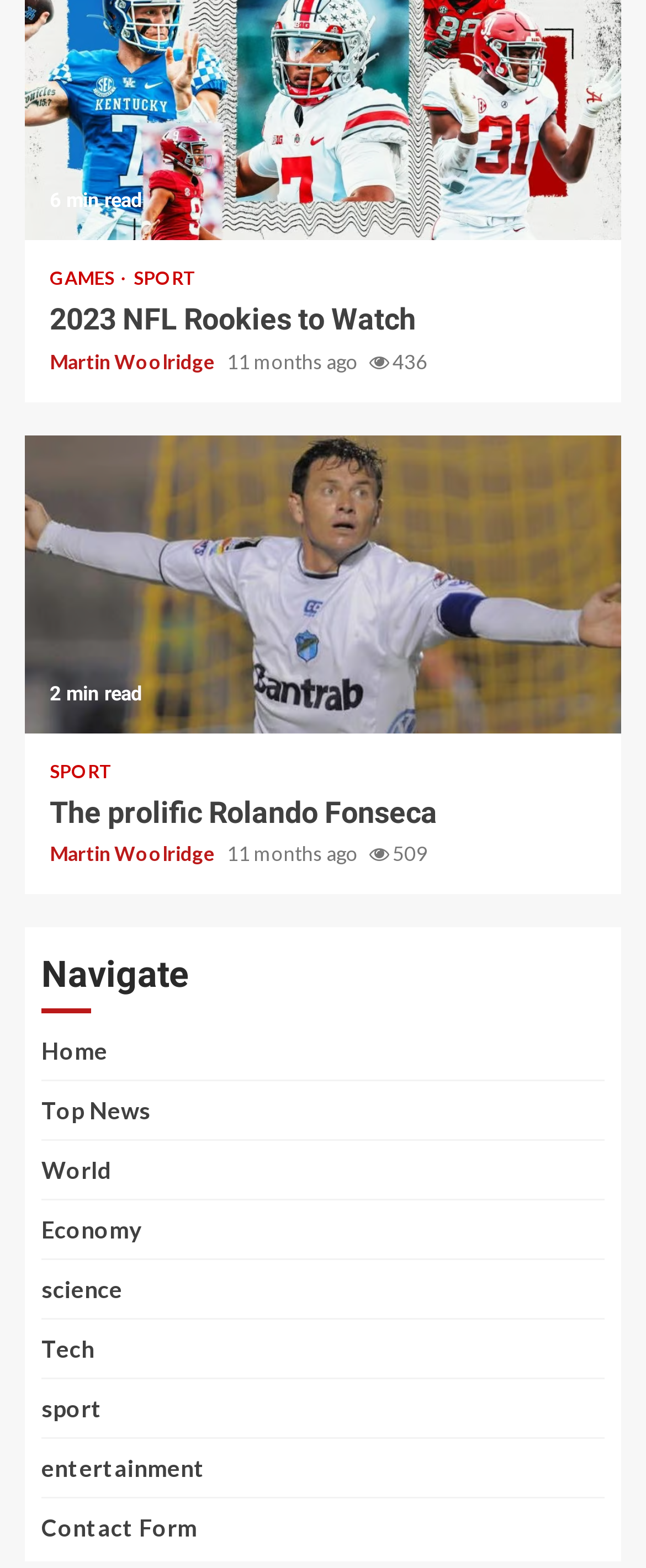Calculate the bounding box coordinates for the UI element based on the following description: "name="submit"". Ensure the coordinates are four float numbers between 0 and 1, i.e., [left, top, right, bottom].

None